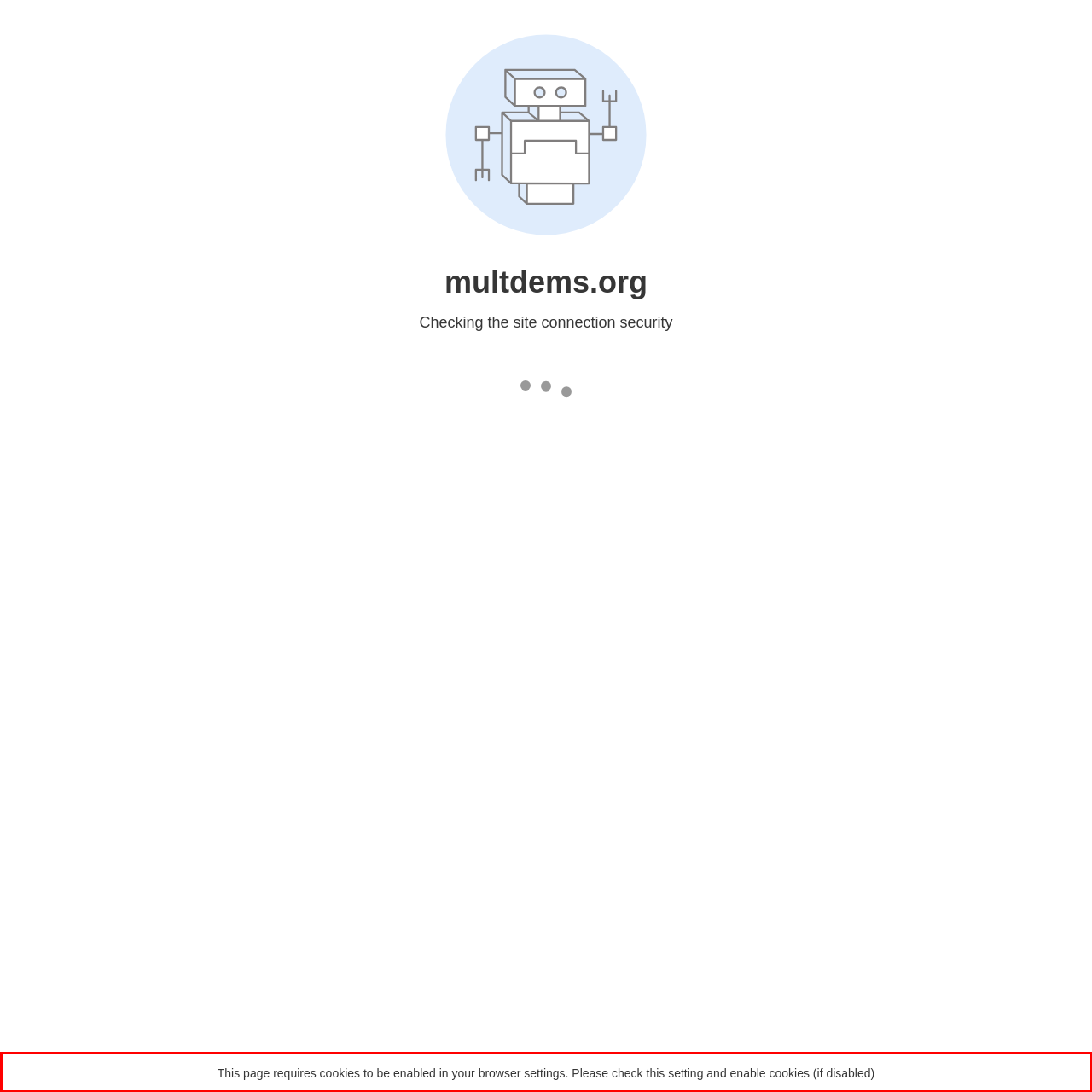You are provided with a screenshot of a webpage containing a red bounding box. Please extract the text enclosed by this red bounding box.

This page requires cookies to be enabled in your browser settings. Please check this setting and enable cookies (if disabled)